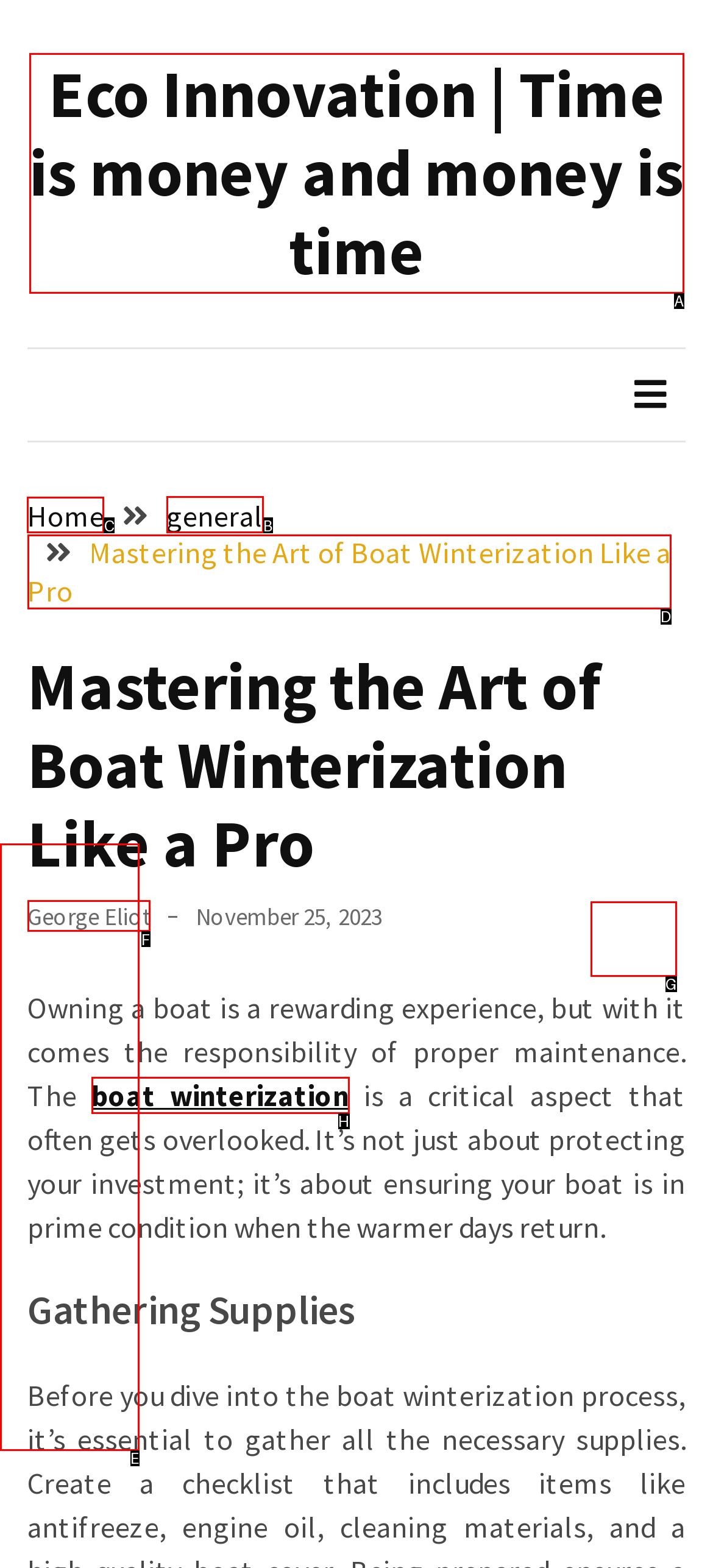Identify the HTML element you need to click to achieve the task: Click on the 'Home' link. Respond with the corresponding letter of the option.

C